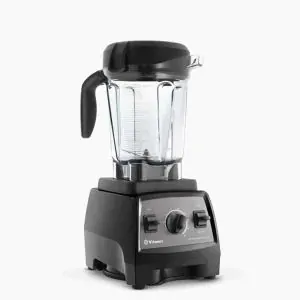Explain in detail what you see in the image.

The image features the Vitamix Professional Series 300 Blender, known for its sleek black design and powerful functionality. The blender showcases a clear, low-profile 64 oz container, which is ideal for creating a variety of recipes, from smoothies to soups. The motor base is designed to be wider and shorter, making it more compact than older models, while sound dampening enhancements ensure quieter operation. The front control panel includes easy-to-use dials for variable speed control, allowing for precision blending. This model is part of the G-Series lineup, emphasizing modern technology and user-friendly features for both novice and experienced cooks alike. Perfect for anyone looking to elevate their culinary skills at home, the Vitamix Professional Series 300 is built for performance and longevity.